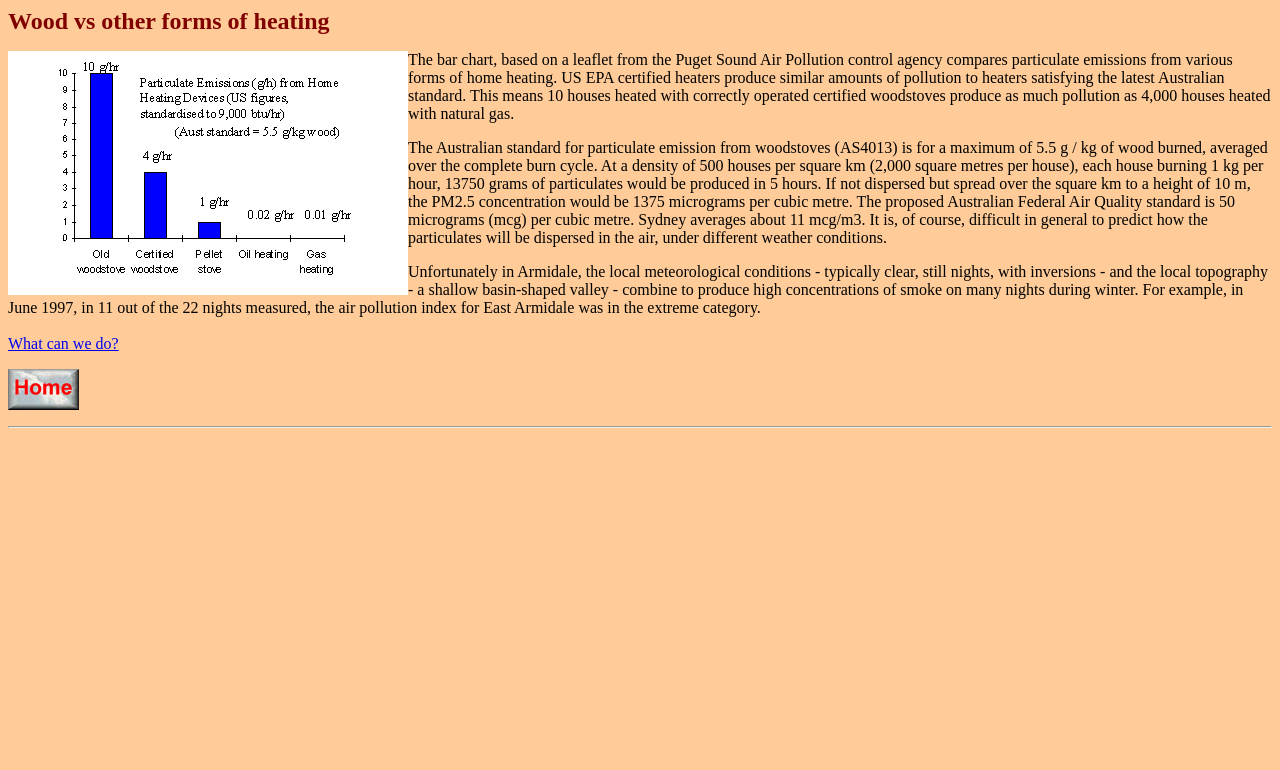Provide a brief response to the question below using one word or phrase:
What is the maximum particulate emission allowed by the Australian standard?

5.5 g/kg